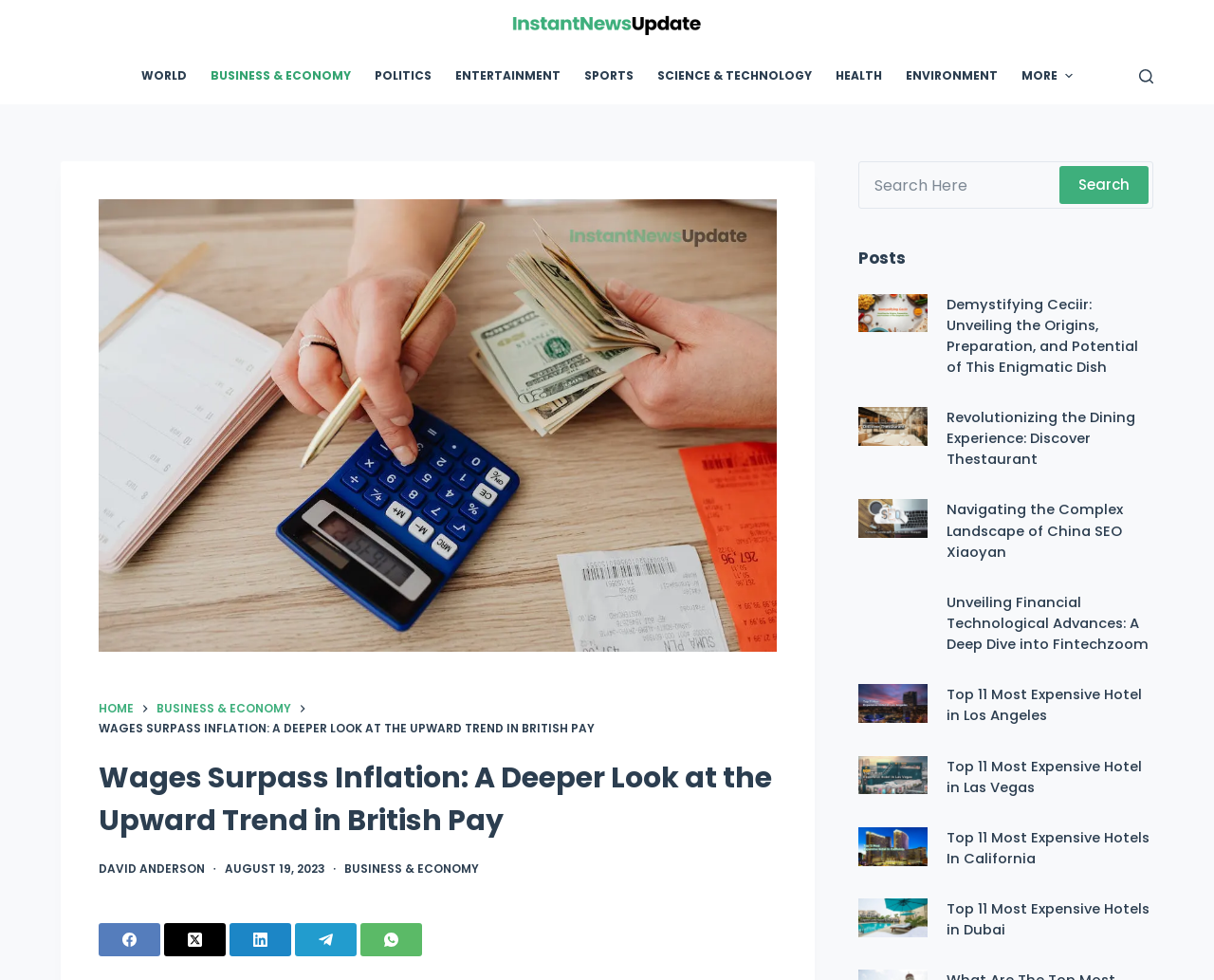Determine the main heading of the webpage and generate its text.

Wages Surpass Inflation: A Deeper Look at the Upward Trend in British Pay